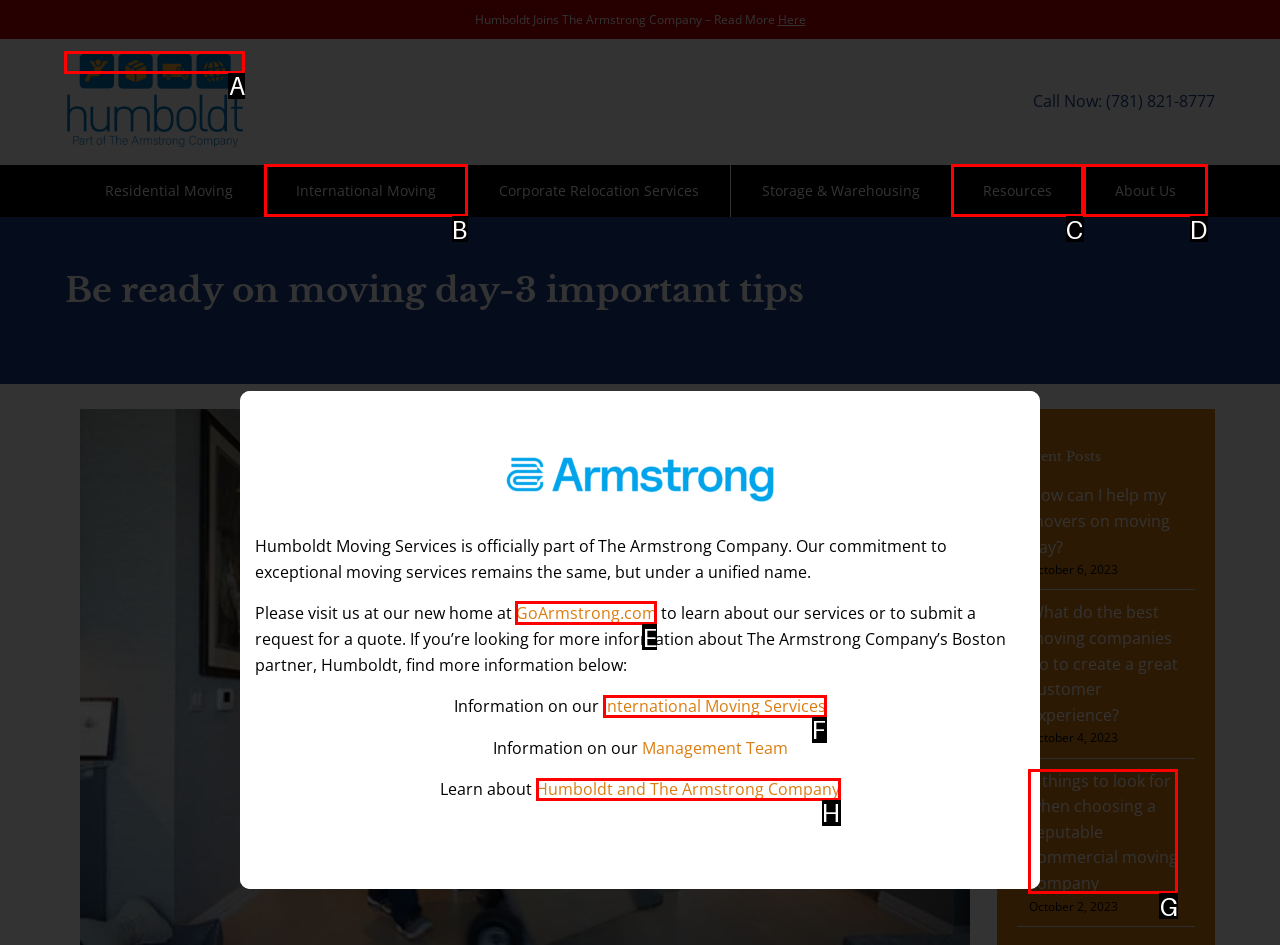Point out the correct UI element to click to carry out this instruction: Visit 'GoArmstrong.com'
Answer with the letter of the chosen option from the provided choices directly.

E